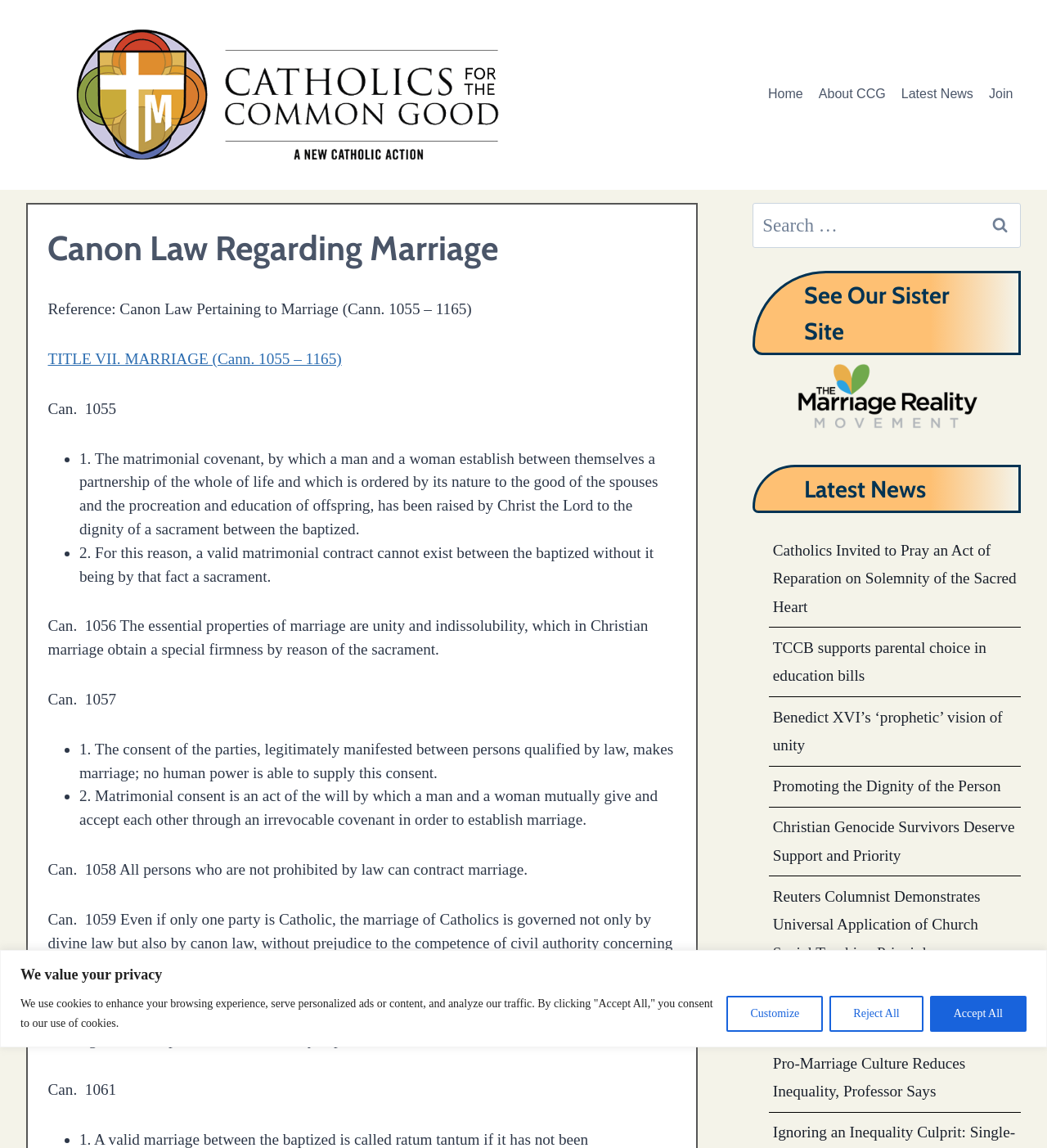Please provide the bounding box coordinates for the element that needs to be clicked to perform the instruction: "Scroll to top". The coordinates must consist of four float numbers between 0 and 1, formatted as [left, top, right, bottom].

[0.97, 0.885, 0.988, 0.902]